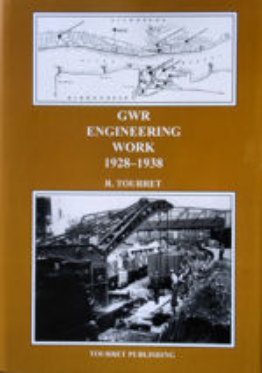Refer to the image and provide an in-depth answer to the question: 
What type of book is 'GWR Engineering Work 1928 - 1938'?

The question asks about the type of book 'GWR Engineering Work 1928 - 1938' is. The caption states that the book is hardcover, which means it has a rigid cover, as opposed to a paperback or softcover book.